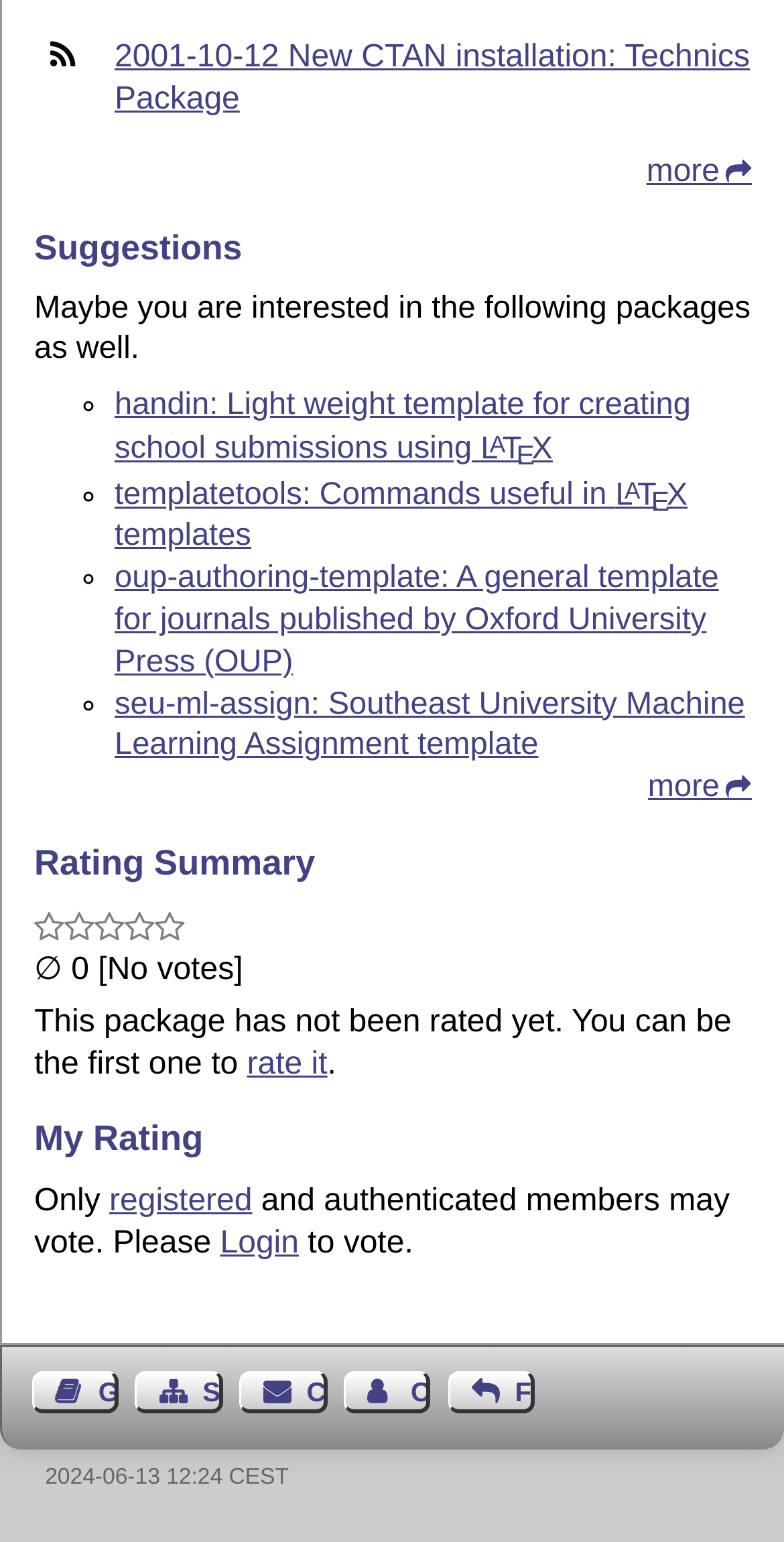Determine the bounding box coordinates of the UI element described by: "Sitemap".

[0.173, 0.89, 0.284, 0.916]